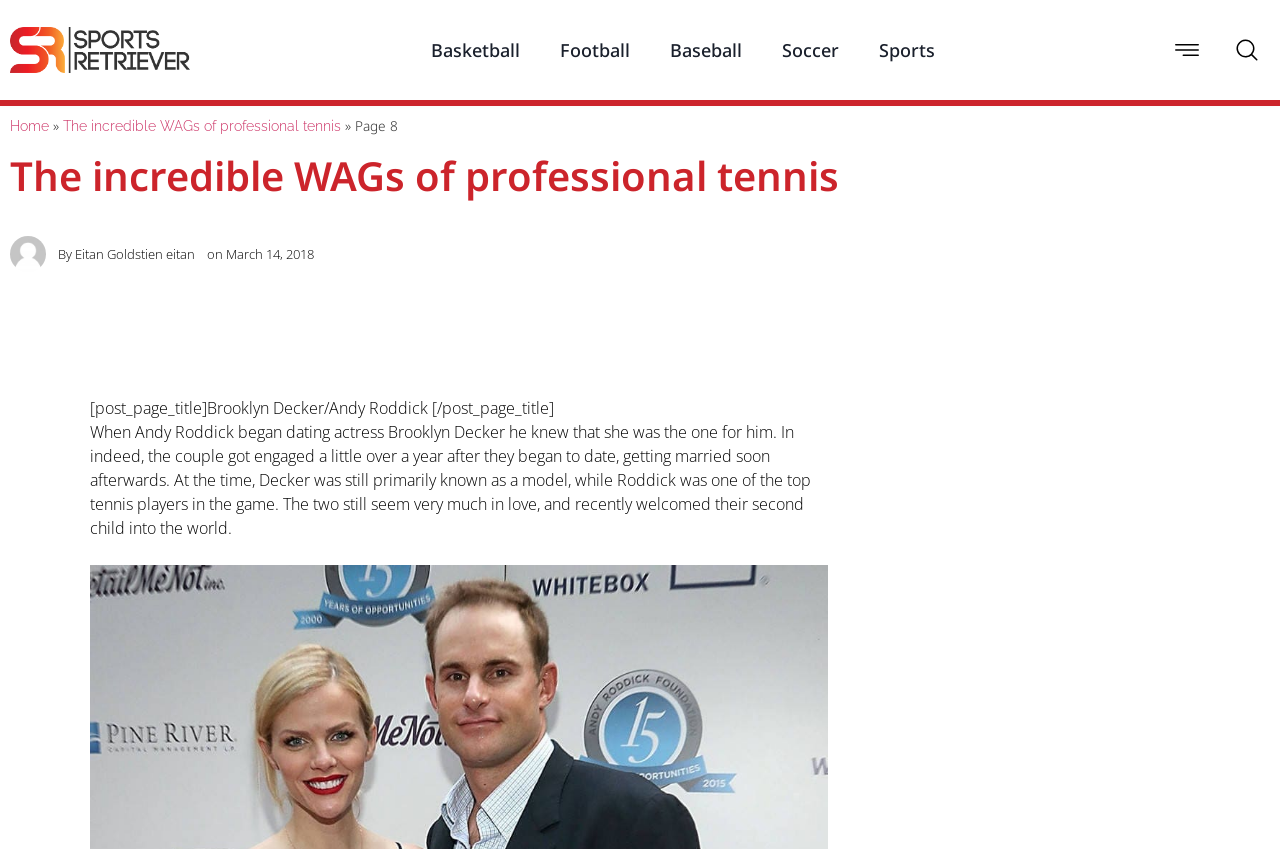Describe in detail what you see on the webpage.

This webpage is about the incredible WAGs (wives and girlfriends) of professional tennis players. At the top, there are several links to different sports categories, including basketball, football, baseball, soccer, and sports, which are aligned horizontally. Below these links, there is a navigation menu with a home button and a link to the current page, "The incredible WAGs of professional tennis". 

On the left side, there is a heading with the same title as the navigation menu, "The incredible WAGs of professional tennis", which spans almost the entire width of the page. Below this heading, there is an image of Eitan Goldstien, accompanied by the text "By" and a timestamp "March 14, 2018".

The main content of the page is focused on the story of Brooklyn Decker and Andy Roddick, a tennis player. The title of the story, "Brooklyn Decker/Andy Roddick", is followed by a brief description of their relationship, including how they met, got engaged, and married. The text also mentions that they recently welcomed their second child.

On the right side of the page, there are two social media links, each accompanied by an image. At the bottom of the page, there is an iframe that takes up most of the width of the page.